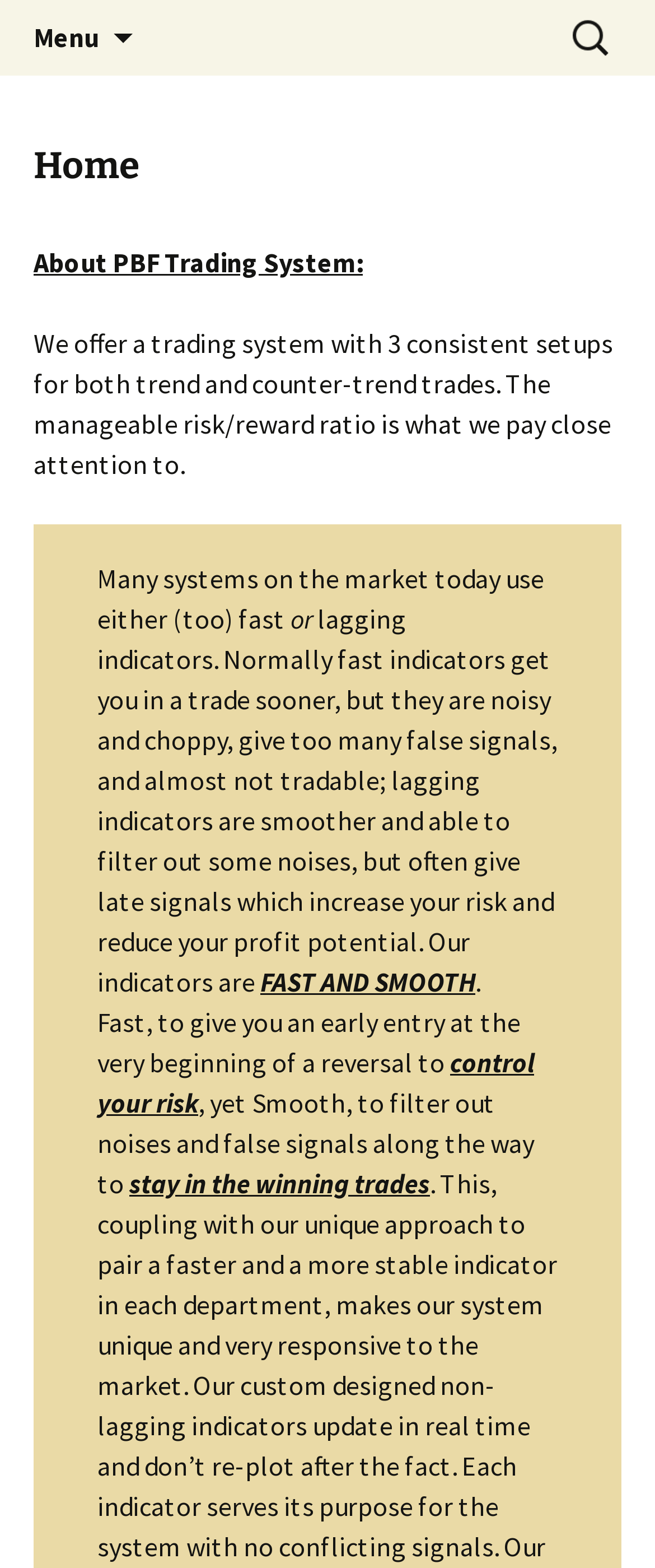What is the benefit of the trading system's indicators?
Please provide a comprehensive answer based on the contents of the image.

I found the answer by analyzing the text in the StaticText elements, specifically the phrases 'Fast, to give you an early entry', 'Smooth, to filter out noises and false signals', which suggest that the benefit of the trading system's indicators is to provide early entry and filter out noises.